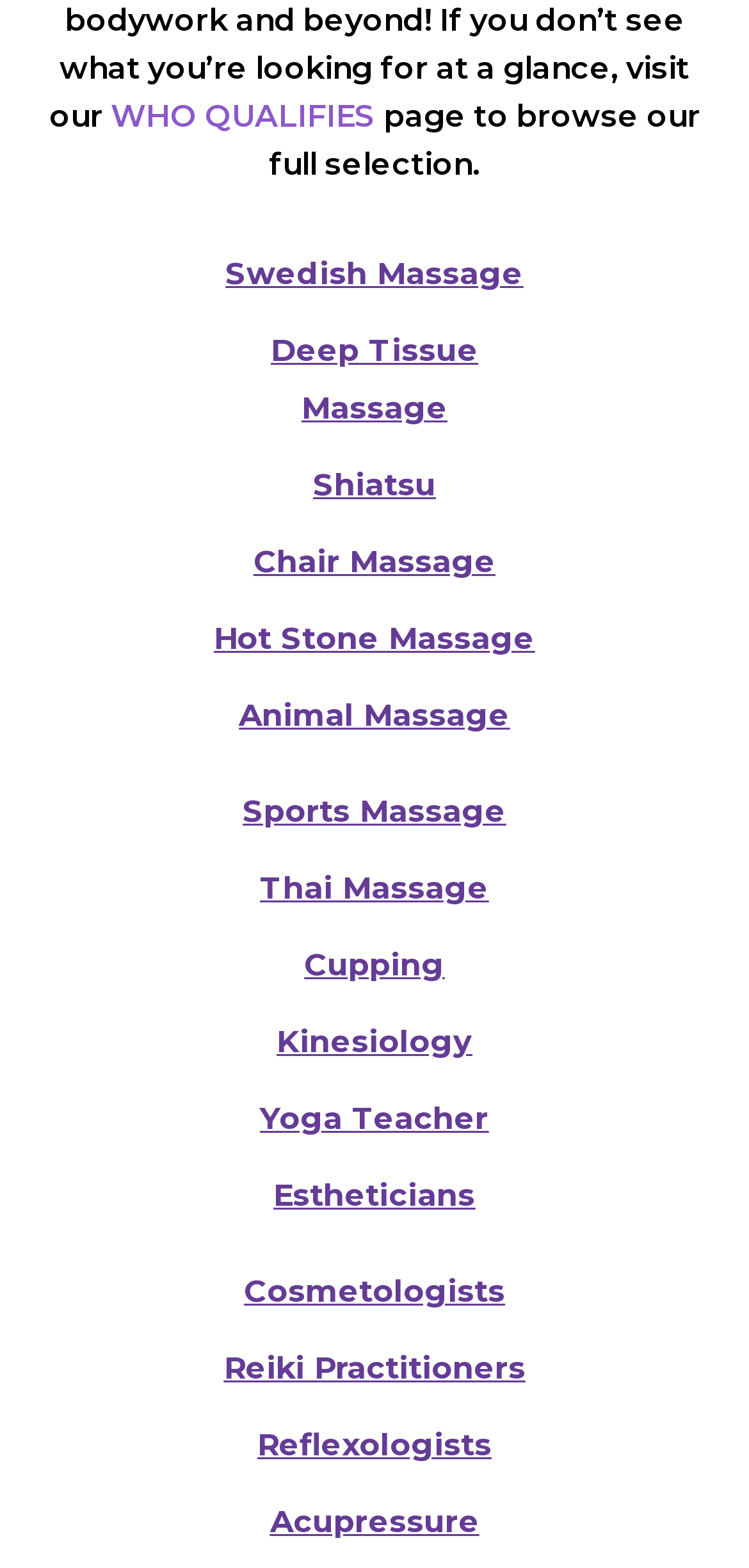Kindly determine the bounding box coordinates for the clickable area to achieve the given instruction: "view Deep Tissue Massage".

[0.361, 0.212, 0.638, 0.272]